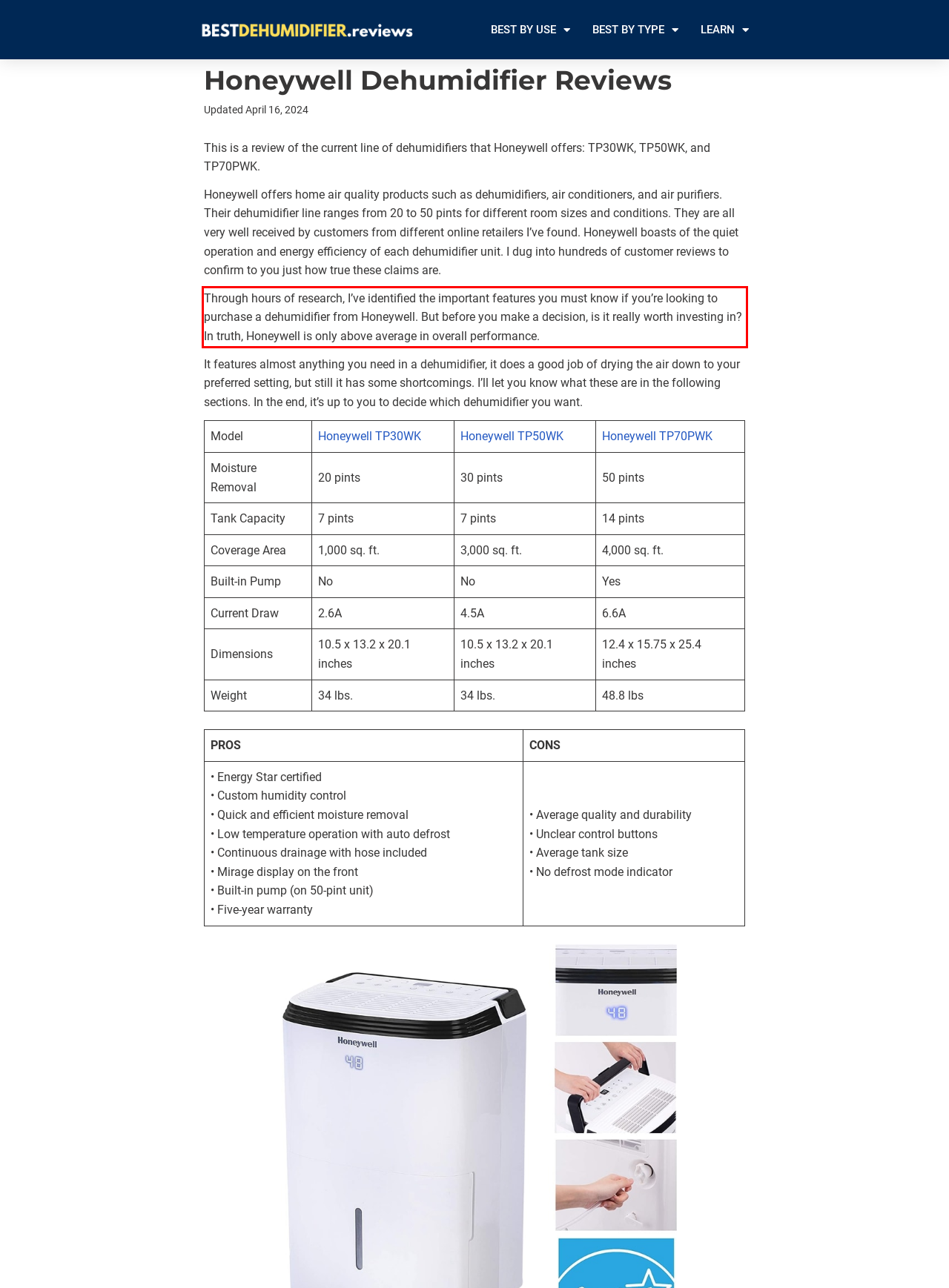Examine the webpage screenshot and use OCR to recognize and output the text within the red bounding box.

Through hours of research, I’ve identified the important features you must know if you’re looking to purchase a dehumidifier from Honeywell. But before you make a decision, is it really worth investing in? In truth, Honeywell is only above average in overall performance.